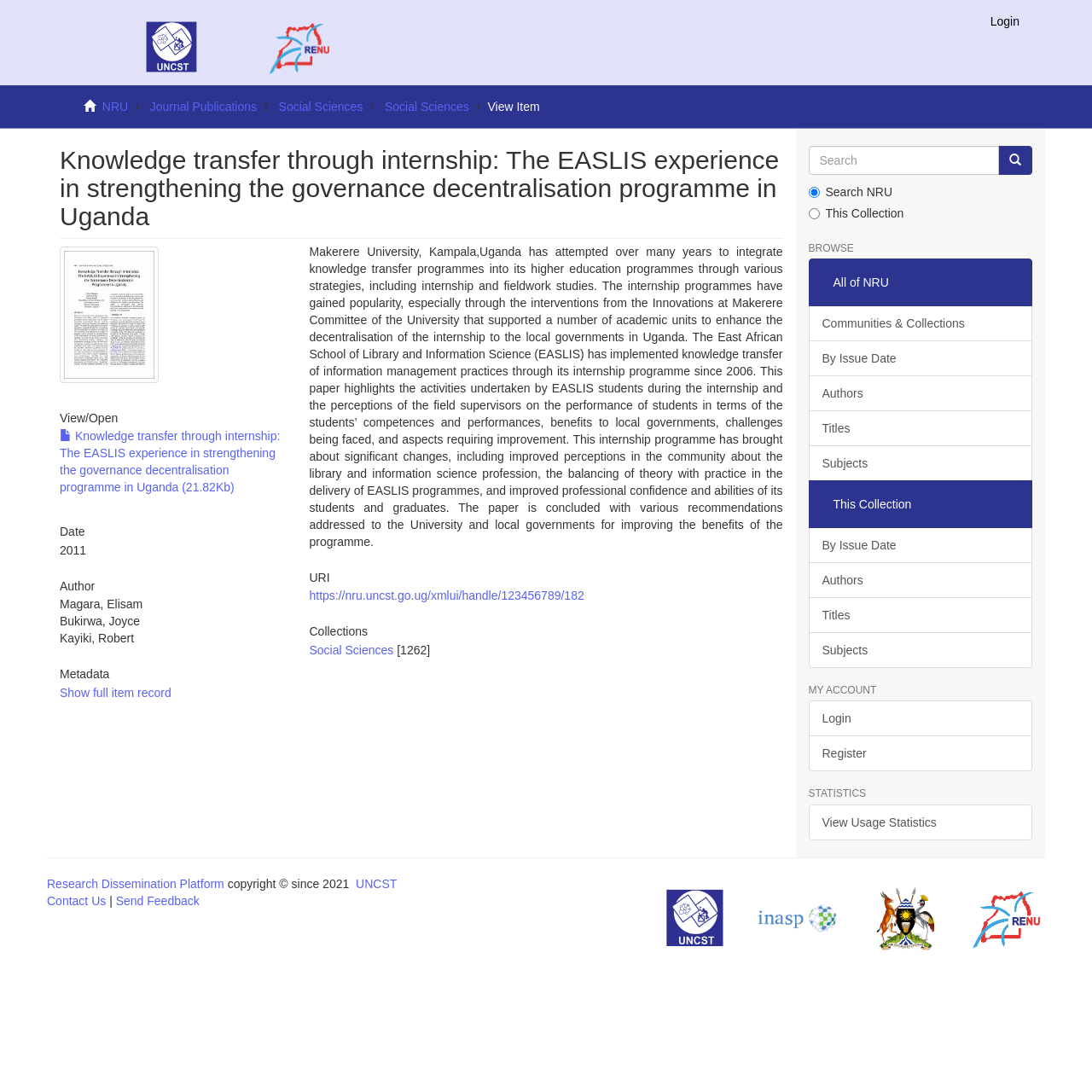Find the bounding box coordinates for the area you need to click to carry out the instruction: "View item". The coordinates should be four float numbers between 0 and 1, indicated as [left, top, right, bottom].

[0.446, 0.091, 0.494, 0.104]